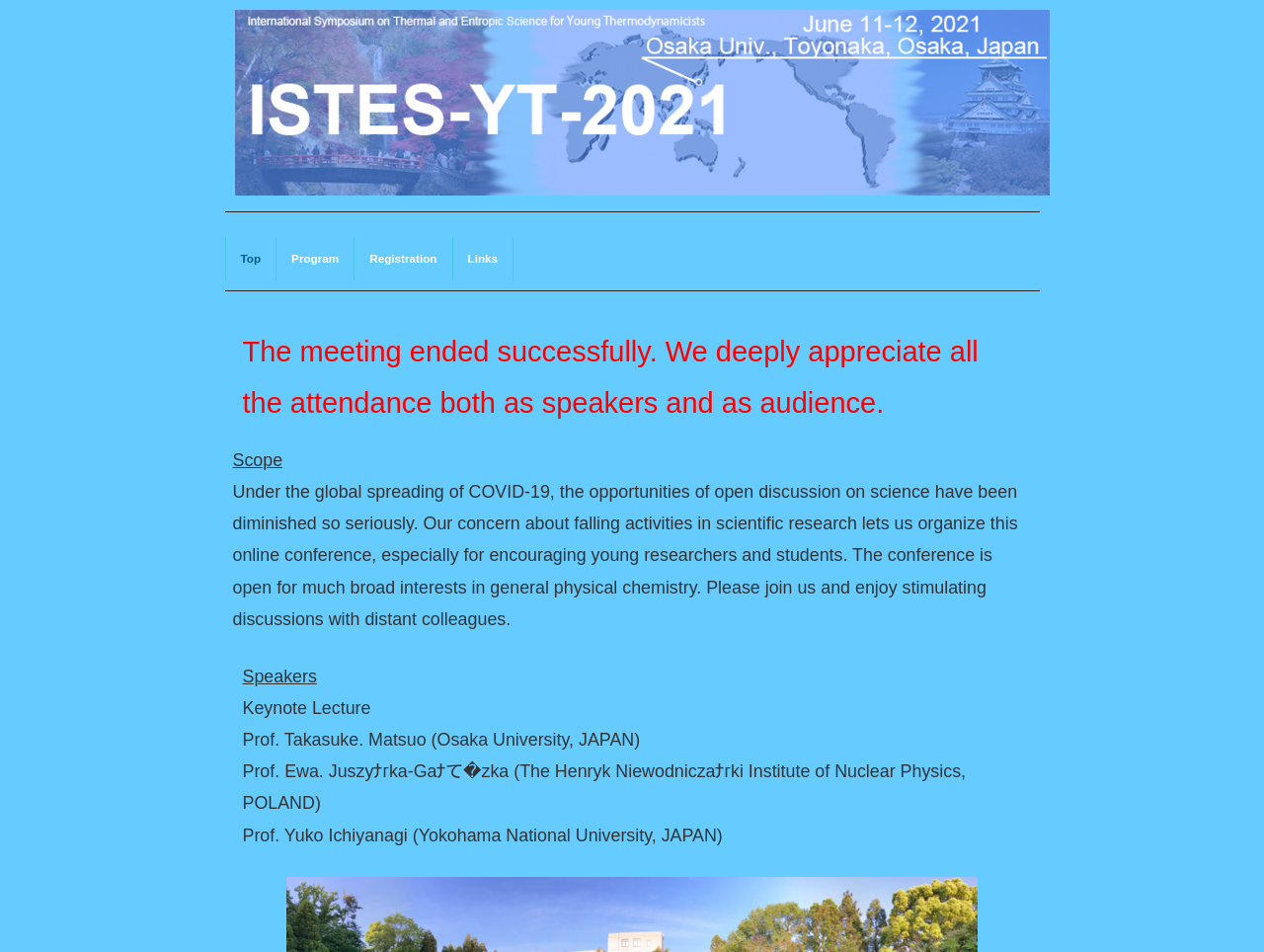Provide a one-word or short-phrase answer to the question:
Who are the keynote lecturers?

Three professors